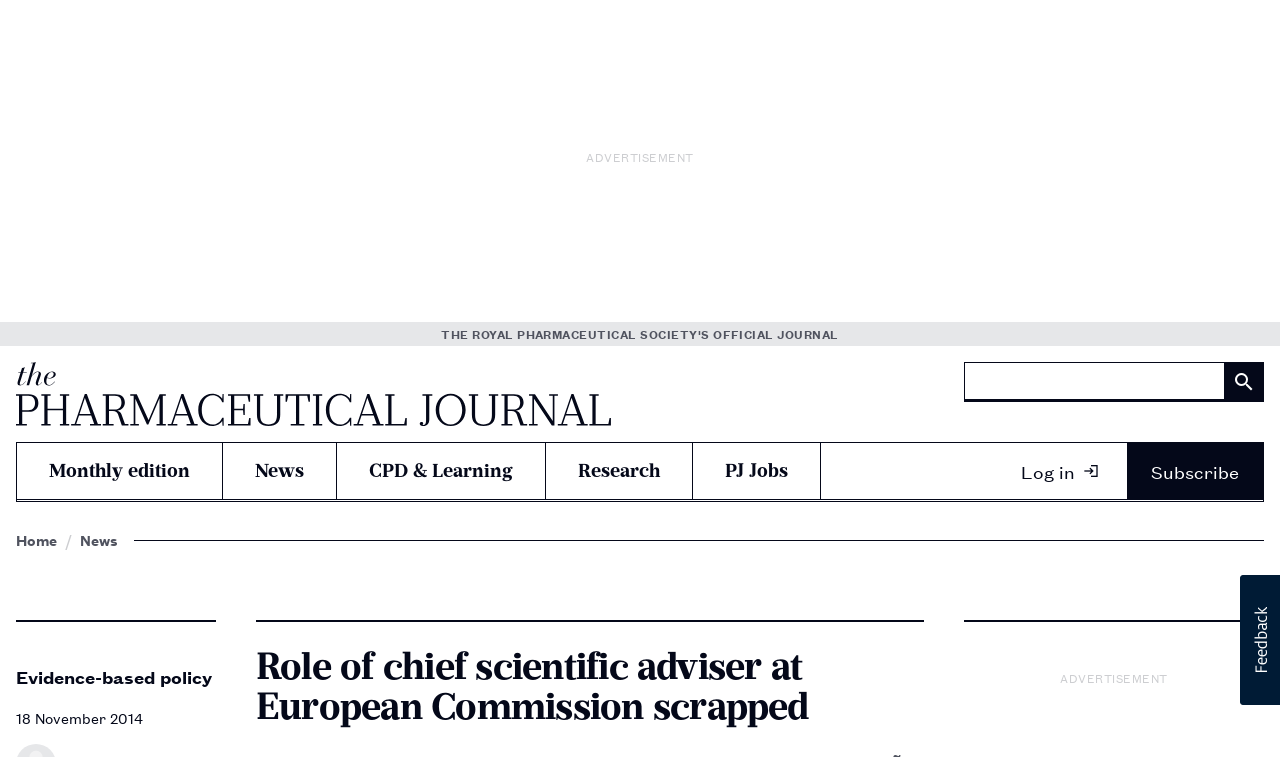Describe the webpage in detail, including text, images, and layout.

The webpage is from The Pharmaceutical Journal, a publication of the Royal Pharmaceutical Society. At the top, there is a PJ logo on the left, accompanied by a search bar and a search button on the right. Below the logo, there are several navigation links, including "Monthly edition", "News", "CPD & Learning", "Research", and "PJ Jobs". 

On the right side of the navigation links, there are two more links: "Log in" and "Subscribe". Below these links, there is a secondary navigation menu with links to "Home" and "News". 

The main content of the page is an article with the title "Role of chief scientific adviser at European Commission scrapped". The article has a heading and a subheading that reads "Evidence-based policy". The publication date of the article, "18 November 2014", is displayed below the subheading. 

There are two advertisements on the page, one at the top and another at the bottom. The top advertisement is located above the navigation links, while the bottom advertisement is placed below the article. 

In the bottom right corner of the page, there is a Usabilla Feedback Button, which is an iframe element.